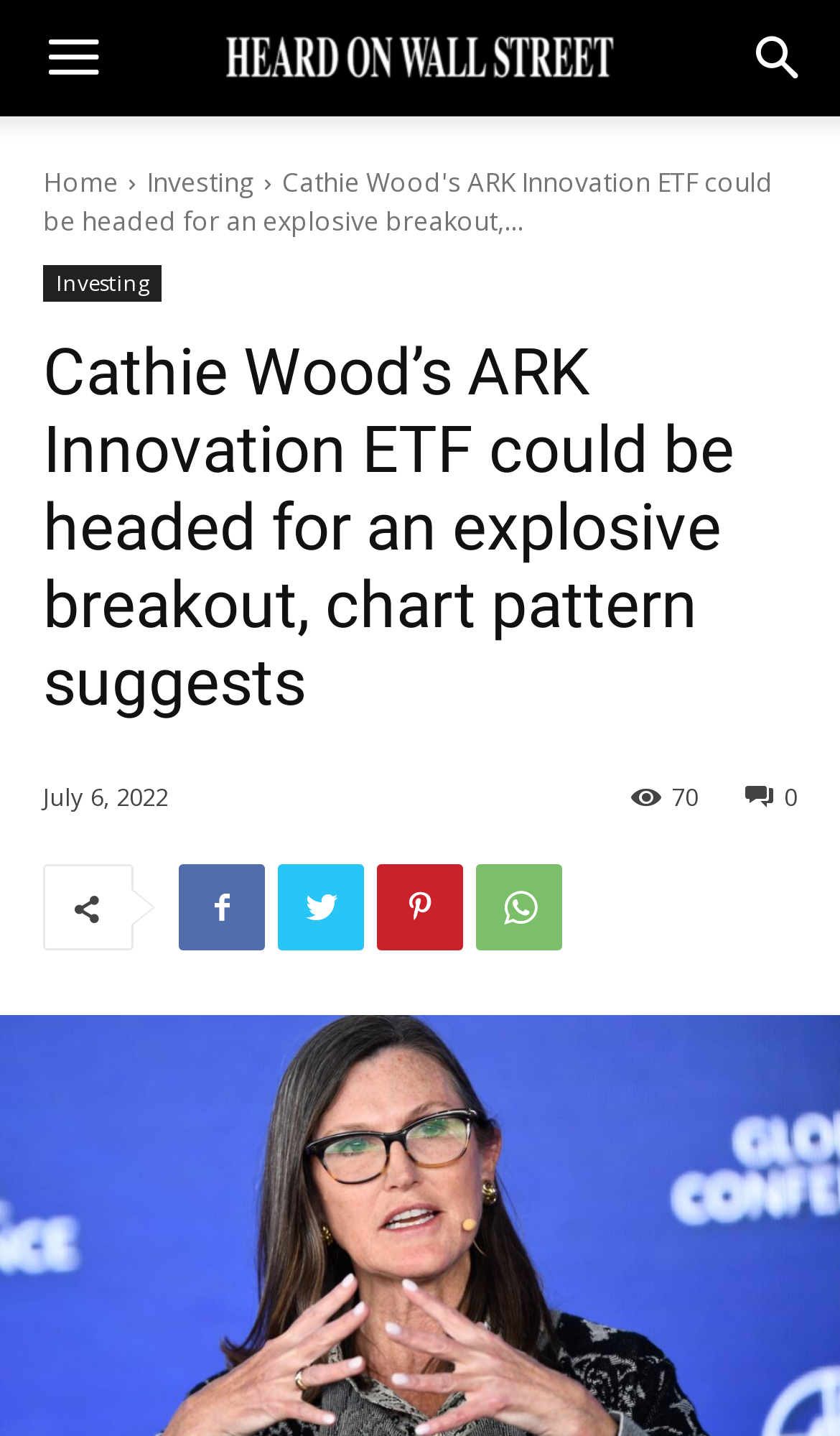Predict the bounding box coordinates for the UI element described as: "WhatsApp". The coordinates should be four float numbers between 0 and 1, presented as [left, top, right, bottom].

[0.567, 0.602, 0.669, 0.662]